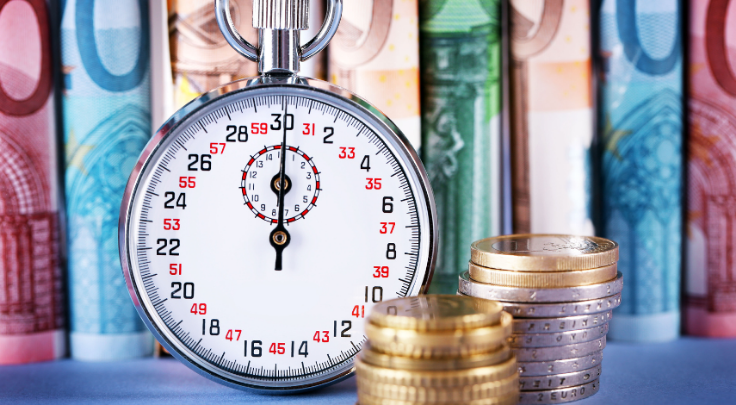Reply to the question with a single word or phrase:
What is the financial context suggested by the background?

Business operations